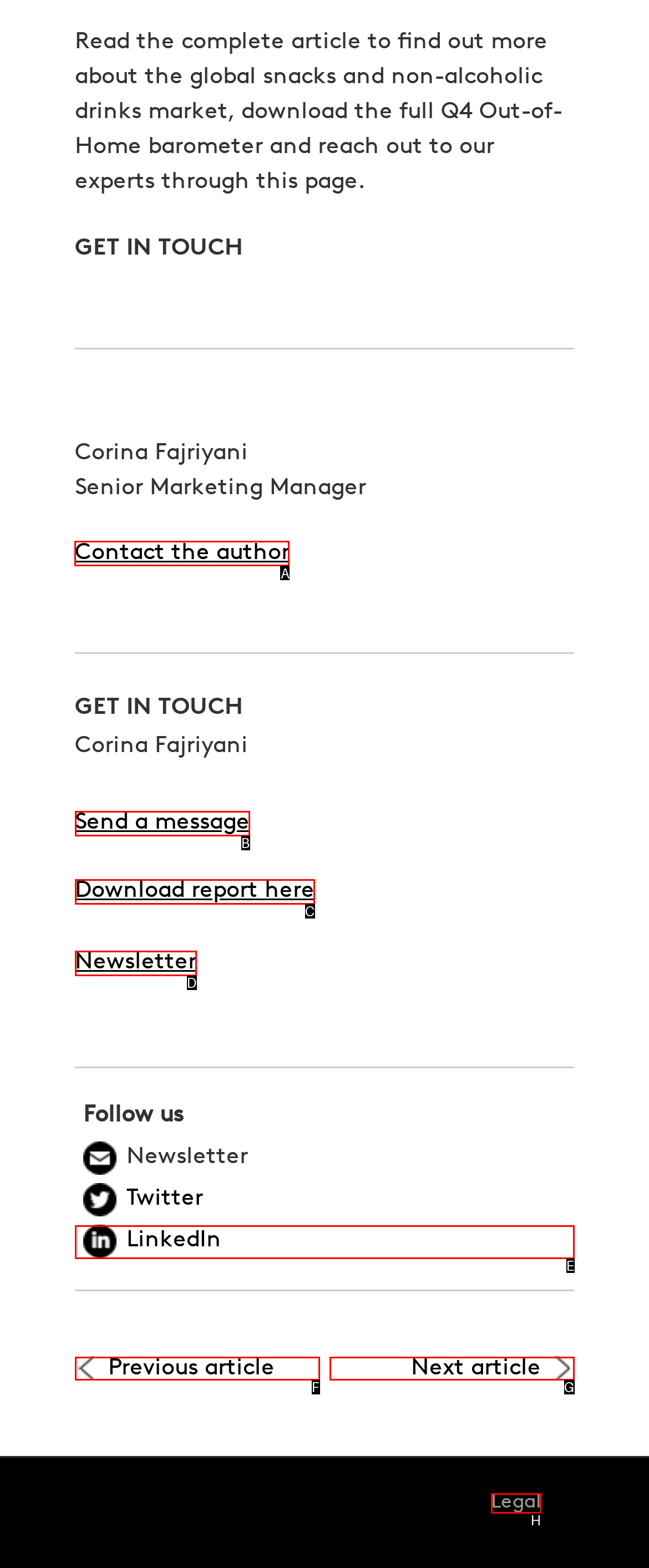Pick the HTML element that should be clicked to execute the task: Contact the author
Respond with the letter corresponding to the correct choice.

A